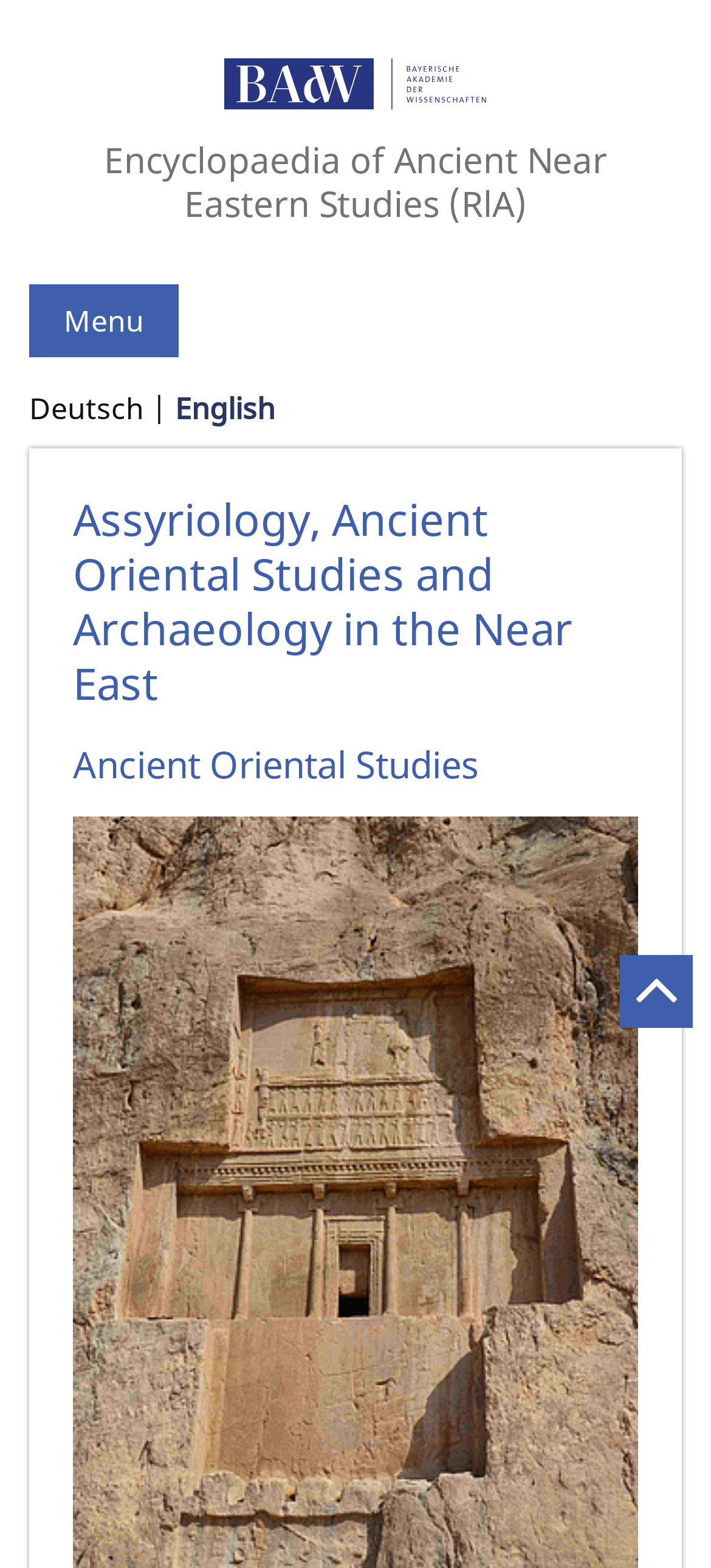Is there a menu on the webpage?
From the details in the image, provide a complete and detailed answer to the question.

I can see a link with the text 'Menu', which suggests that there is a menu on the webpage.